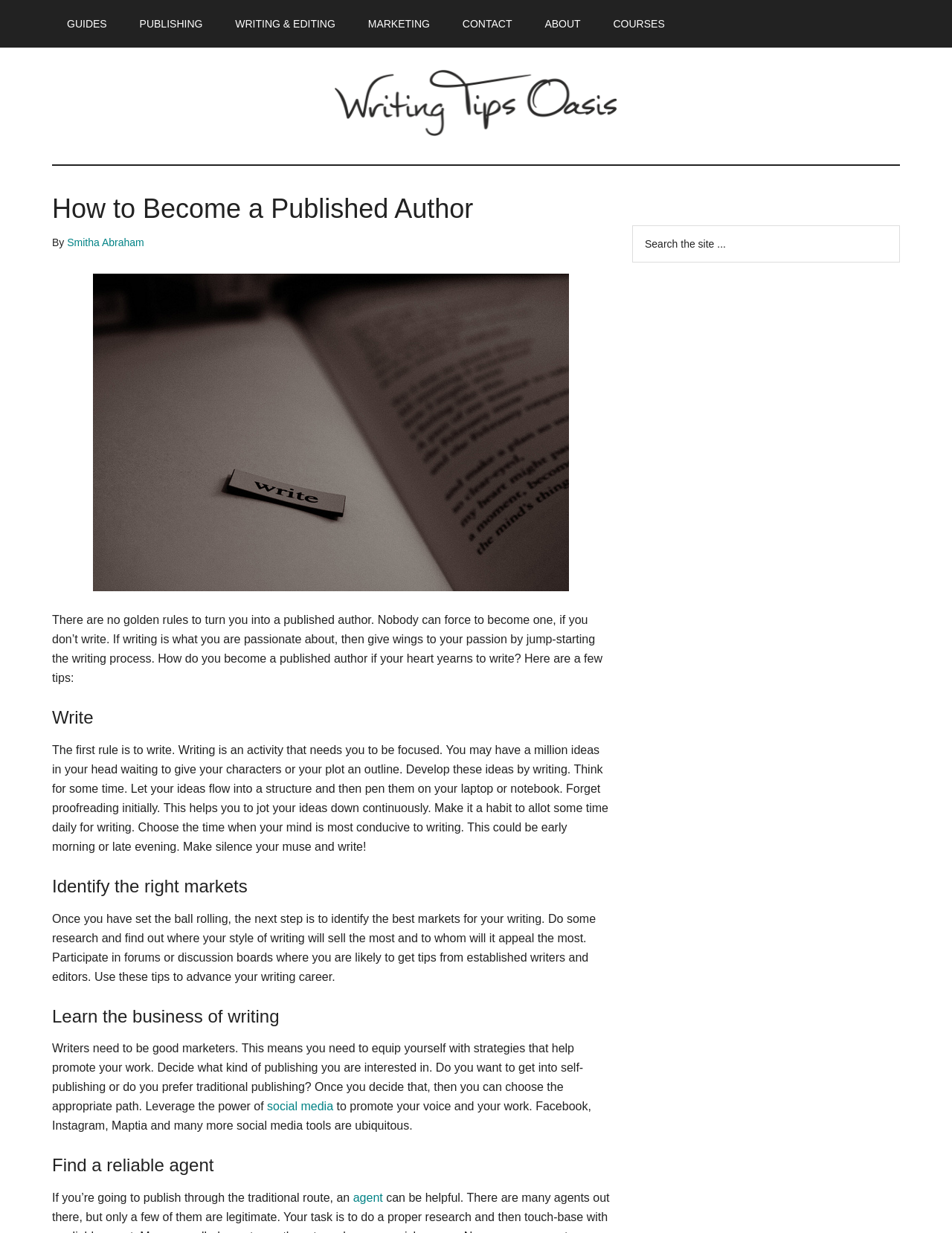Please respond to the question with a concise word or phrase:
What is the name of the website?

Writing Tips Oasis